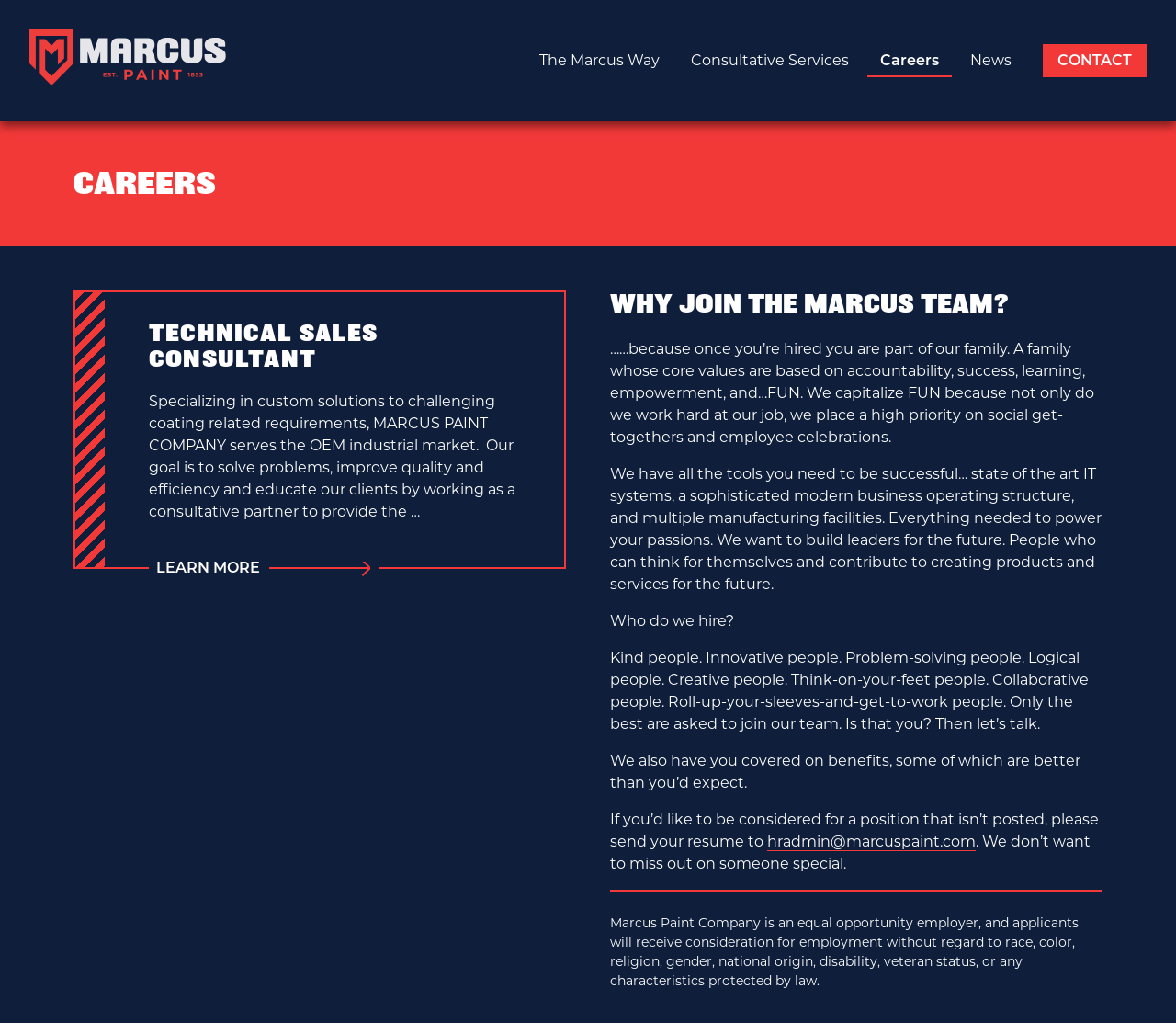Find the bounding box coordinates of the element to click in order to complete this instruction: "View open positions and apply for a career". The bounding box coordinates must be four float numbers between 0 and 1, denoted as [left, top, right, bottom].

[0.025, 0.07, 0.192, 0.087]